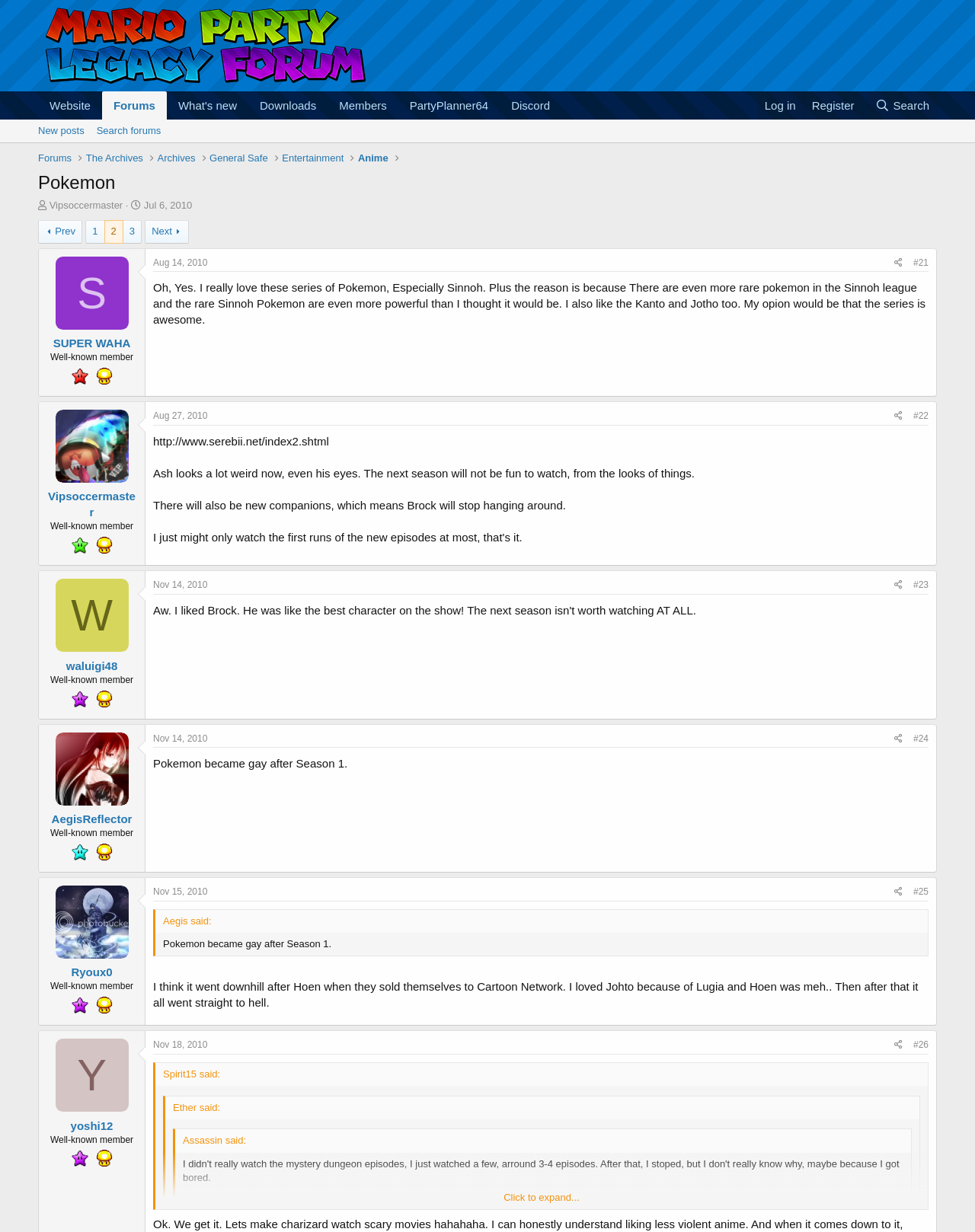Provide the bounding box coordinates of the area you need to click to execute the following instruction: "Search forums".

[0.093, 0.097, 0.171, 0.116]